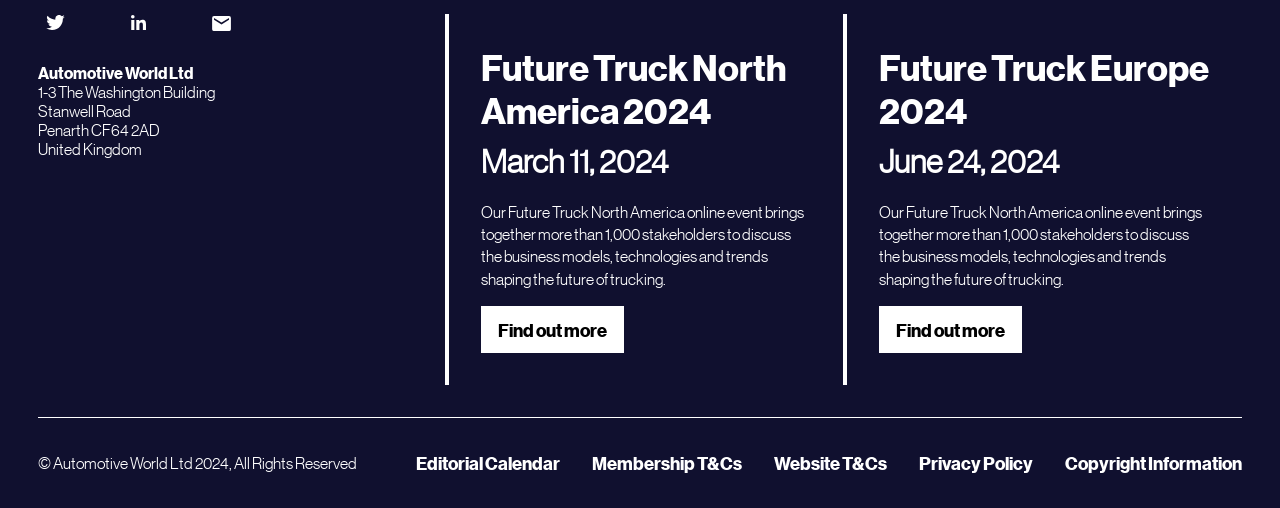Respond to the following query with just one word or a short phrase: 
What is the copyright year of the website?

2024